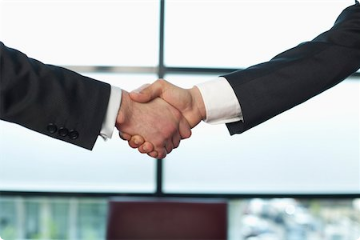What is the significance of the handshake in the image?
Using the image, provide a concise answer in one word or a short phrase.

Partnership and agreement